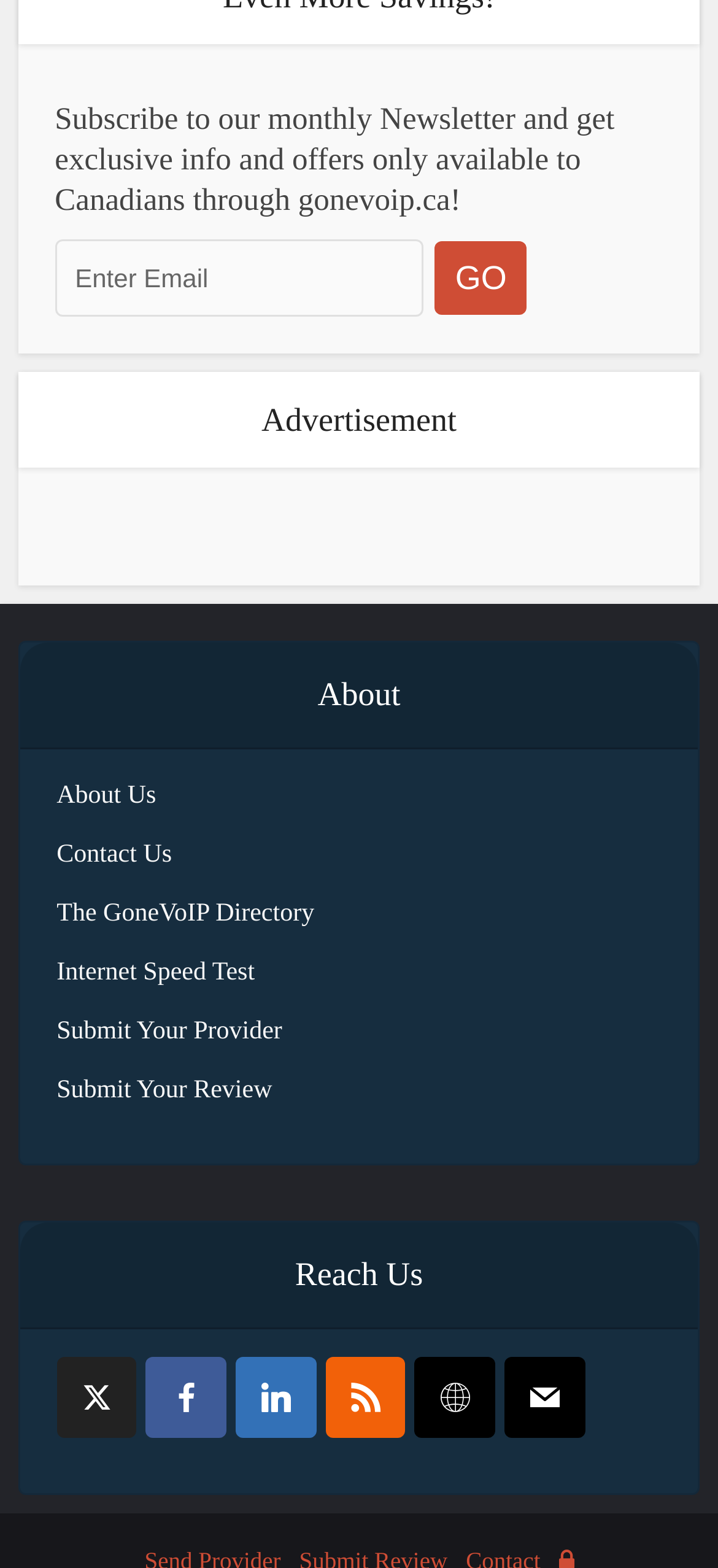What is the purpose of the textbox?
Refer to the image and provide a one-word or short phrase answer.

Enter Email